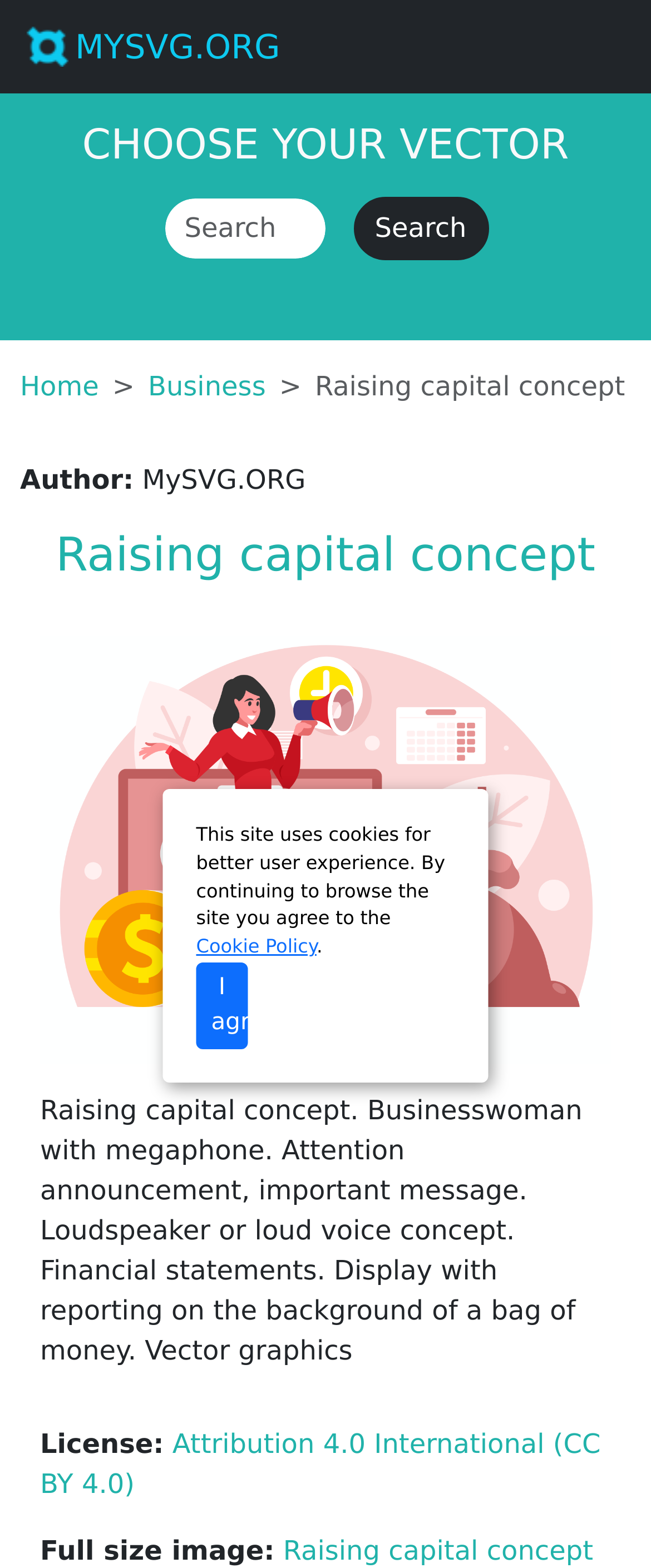Please specify the bounding box coordinates of the element that should be clicked to execute the given instruction: 'Search for a vector'. Ensure the coordinates are four float numbers between 0 and 1, expressed as [left, top, right, bottom].

[0.25, 0.125, 0.75, 0.166]